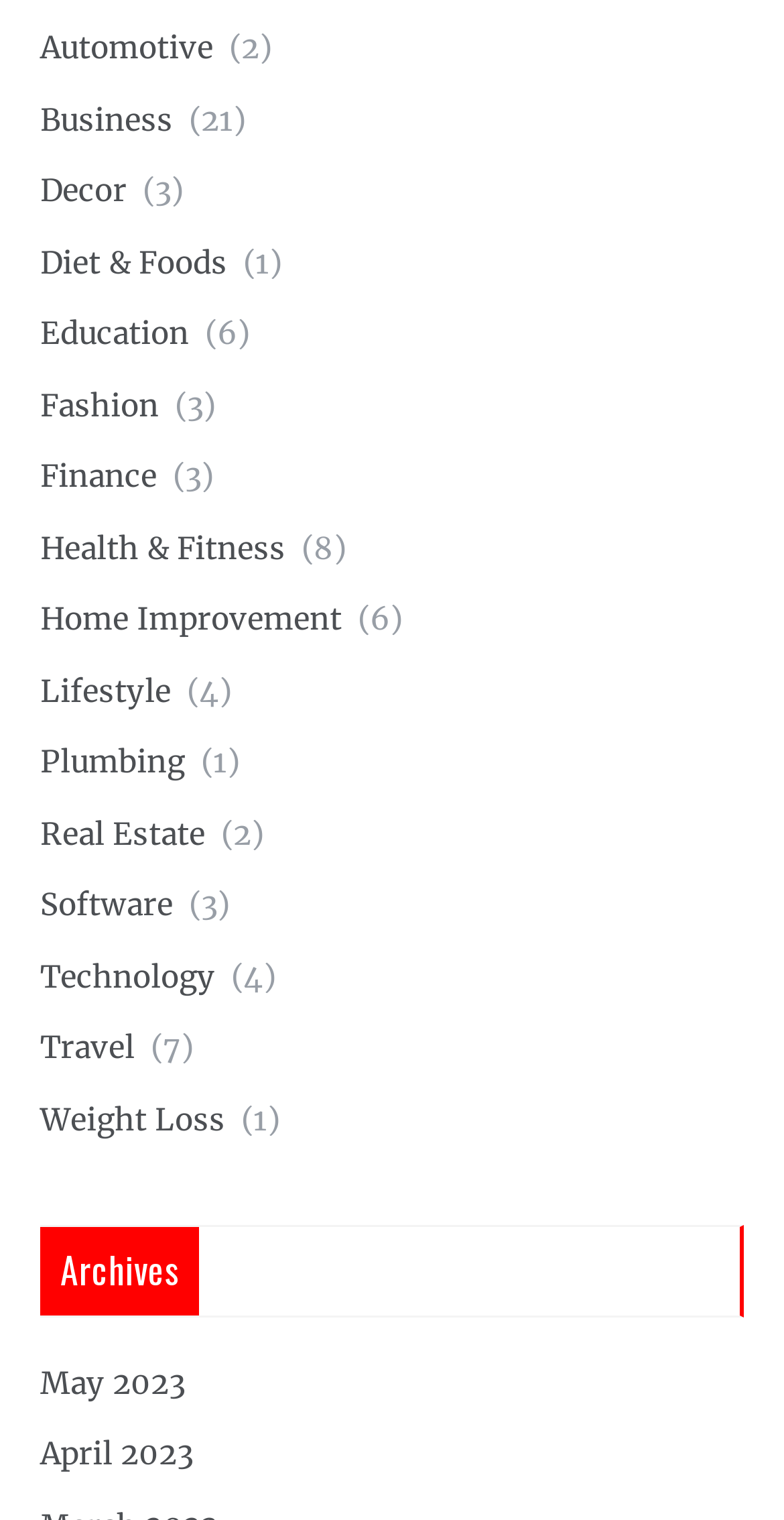Please identify the bounding box coordinates of the element's region that I should click in order to complete the following instruction: "go to home page". The bounding box coordinates consist of four float numbers between 0 and 1, i.e., [left, top, right, bottom].

None